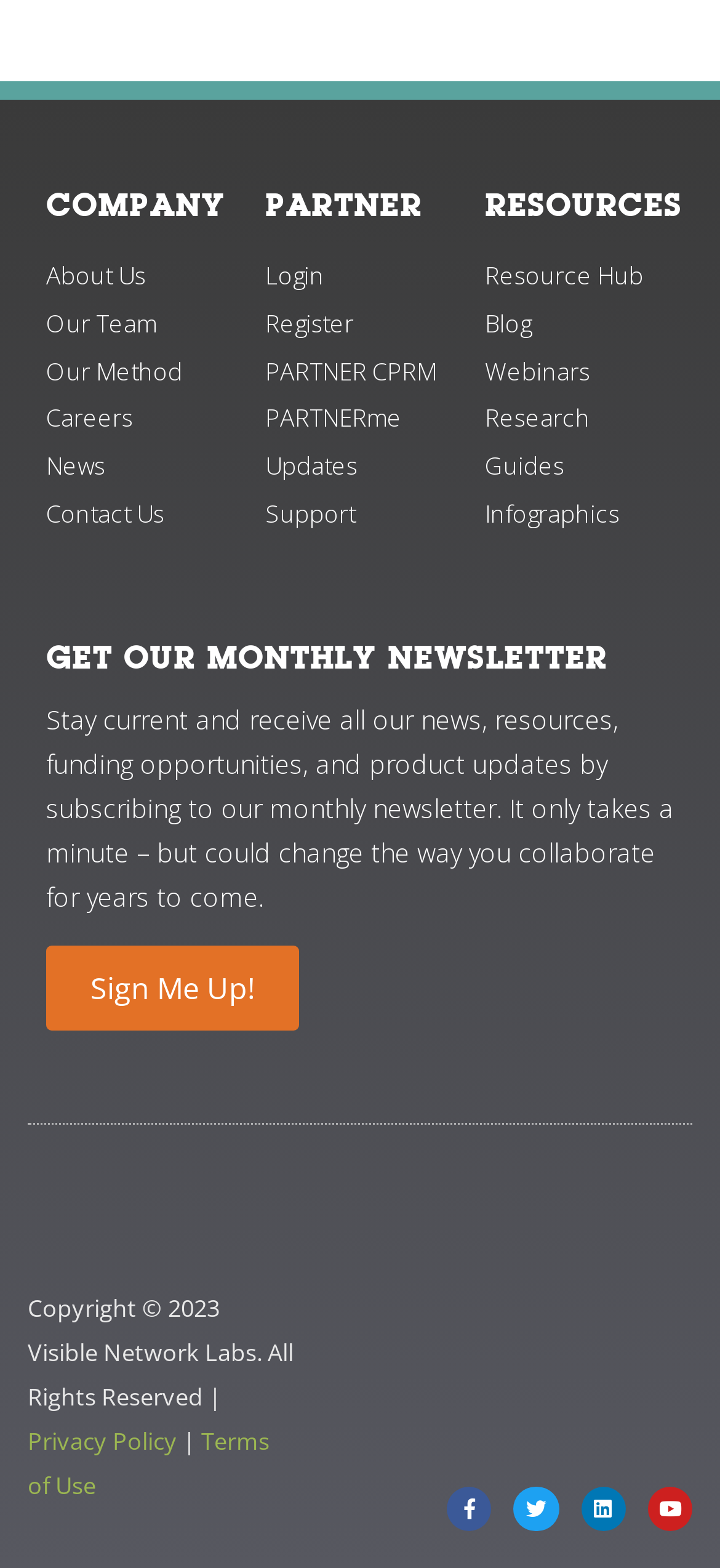Answer the following in one word or a short phrase: 
How many social media links are present at the bottom of the webpage?

4